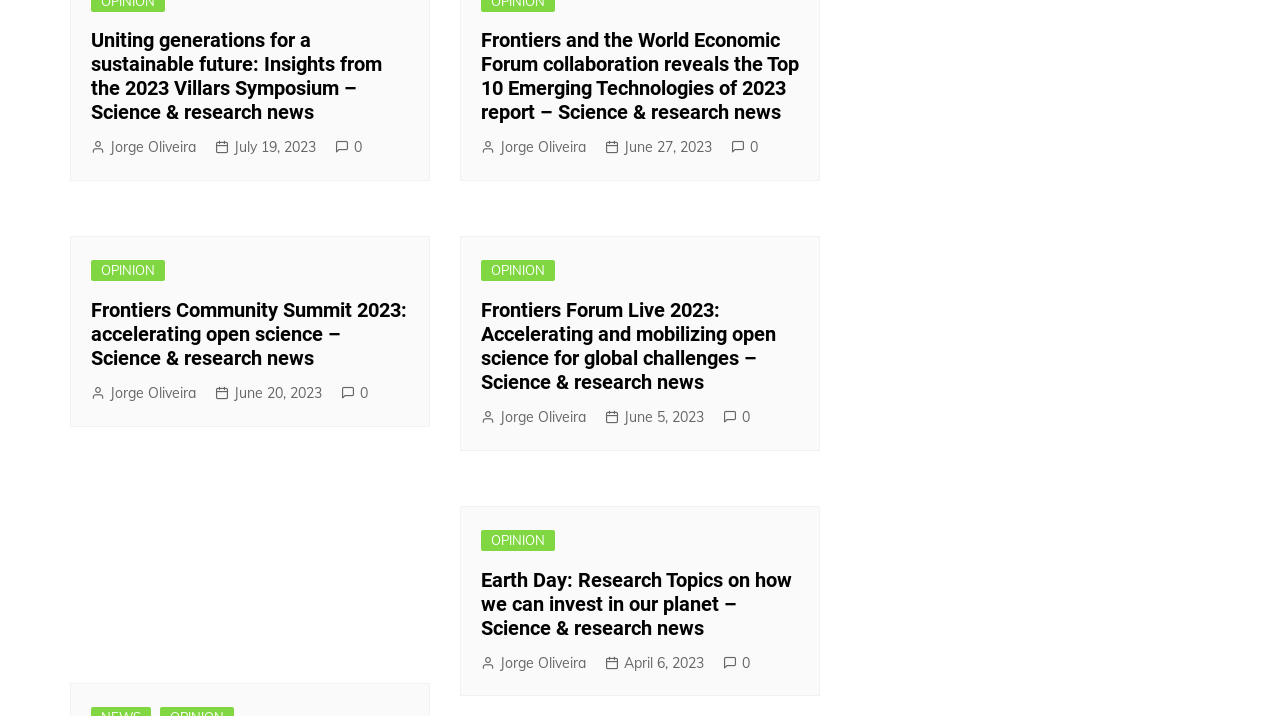Bounding box coordinates are specified in the format (top-left x, top-left y, bottom-right x, bottom-right y). All values are floating point numbers bounded between 0 and 1. Please provide the bounding box coordinate of the region this sentence describes: OPINION

[0.376, 0.364, 0.434, 0.393]